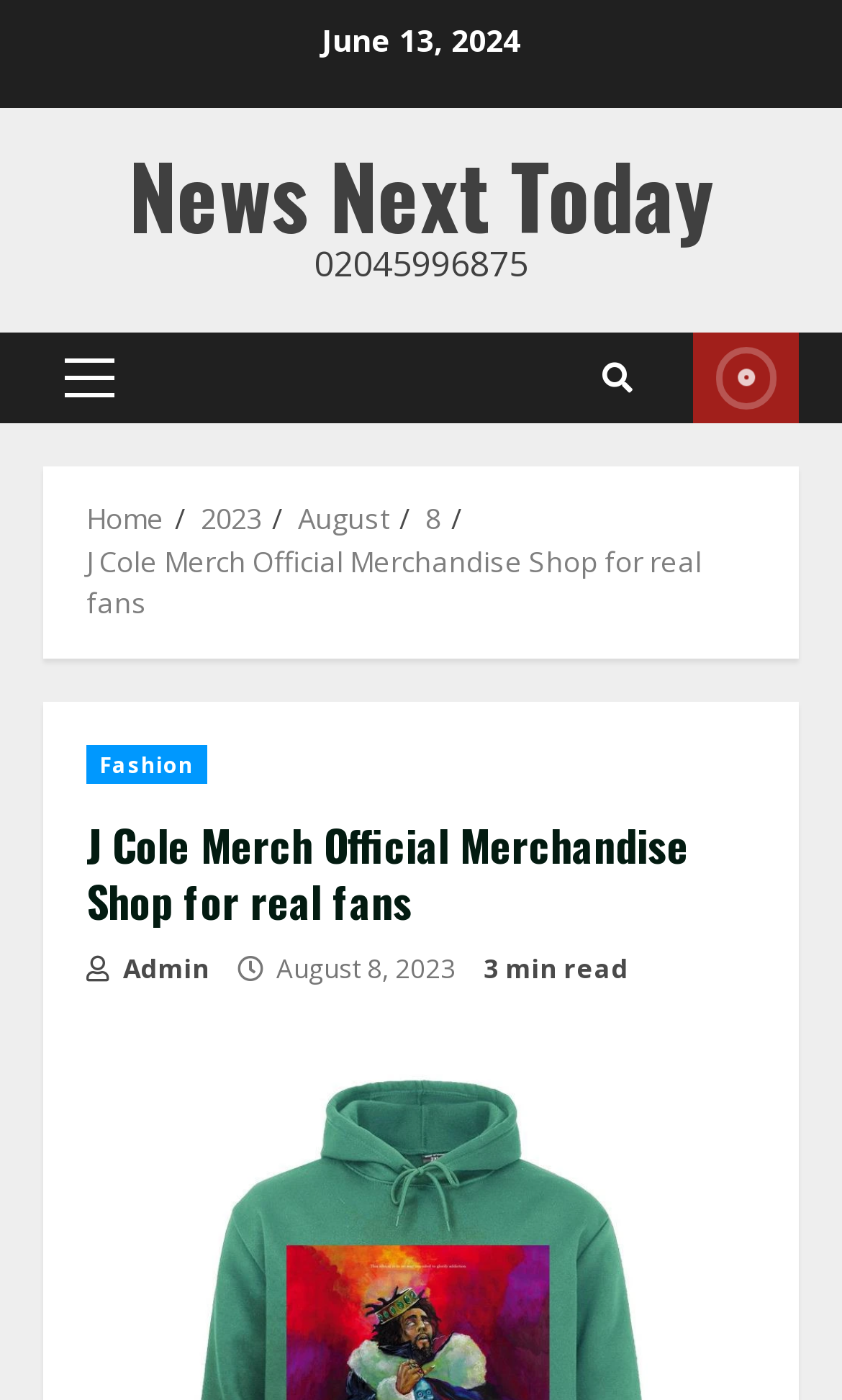What is the phone number provided?
With the help of the image, please provide a detailed response to the question.

The phone number is provided on the webpage, which can be found in the StaticText element with the bounding box coordinates [0.373, 0.171, 0.627, 0.205].